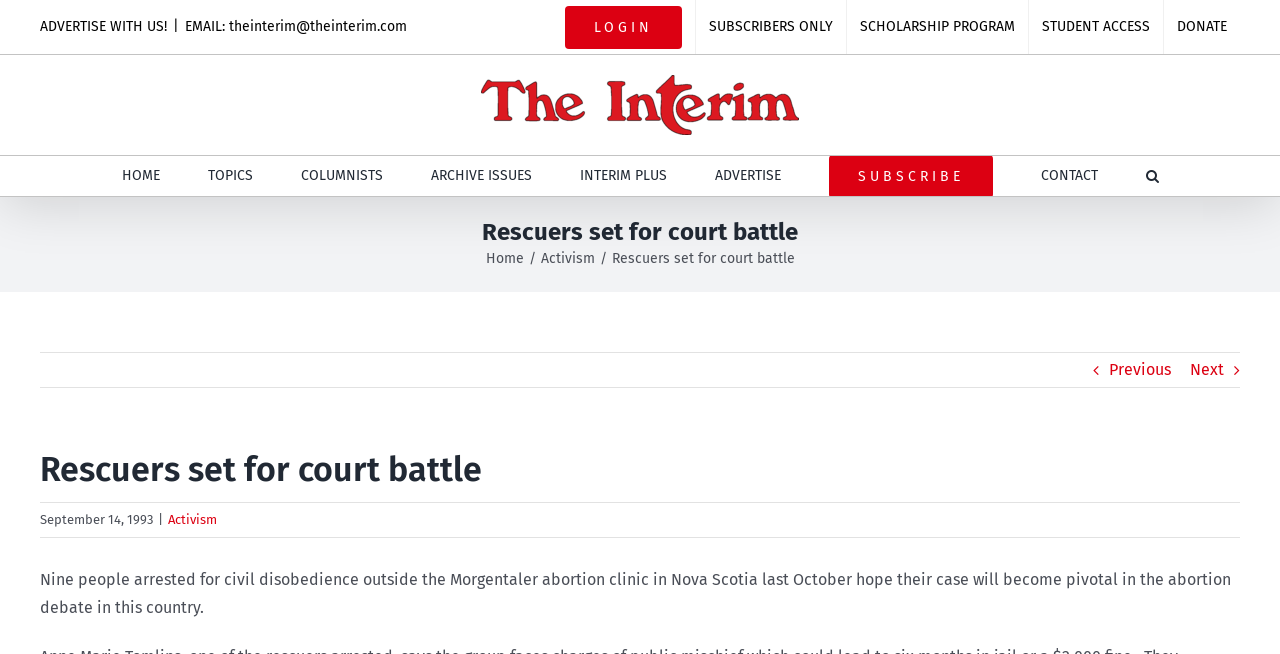What is the name of the clinic mentioned in the article?
Please interpret the details in the image and answer the question thoroughly.

I found the answer by reading the static text element that says 'Nine people arrested for civil disobedience outside the Morgentaler abortion clinic in Nova Scotia last October hope their case will become pivotal in the abortion debate in this country.'